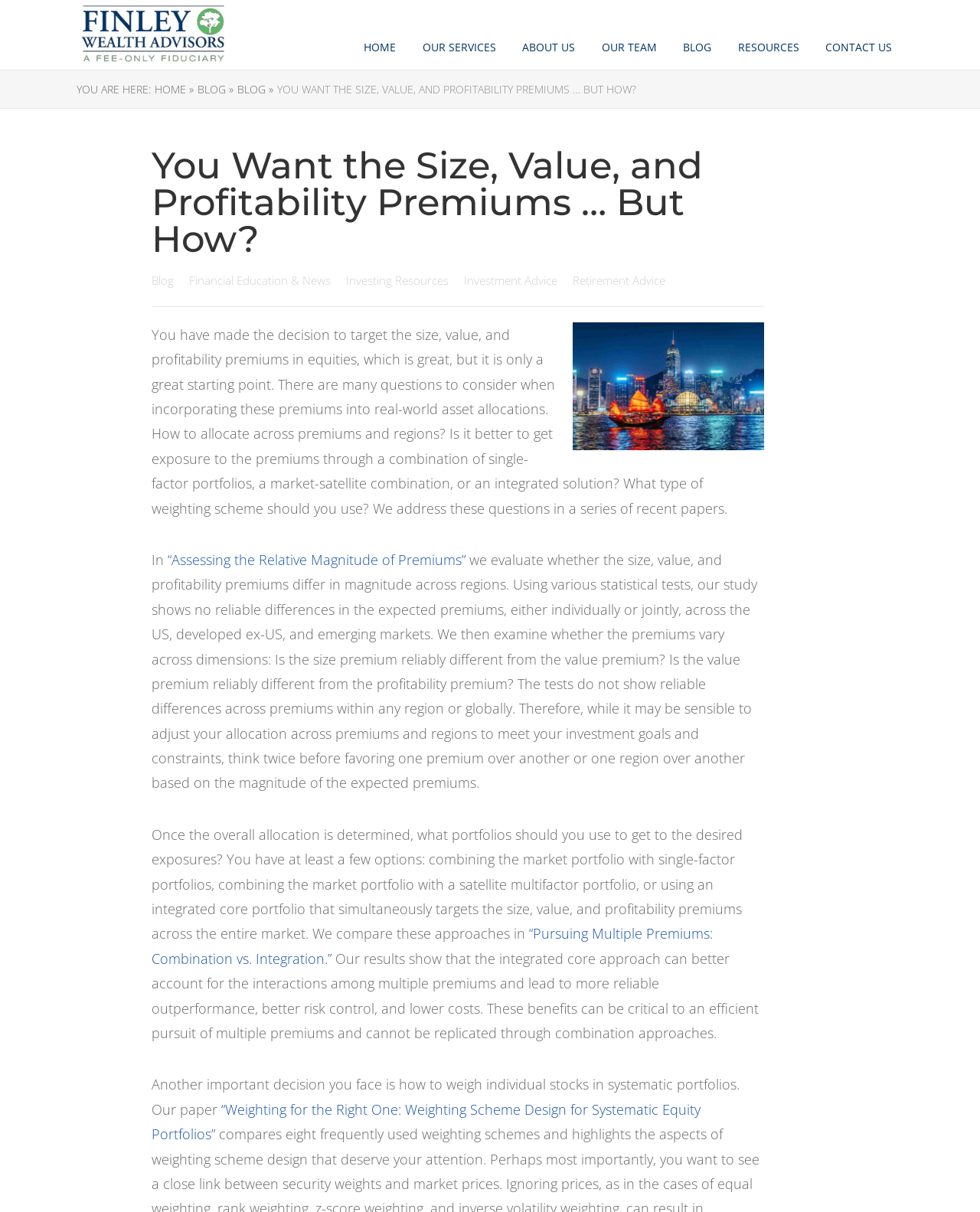What is the purpose of the article?
Answer the question with detailed information derived from the image.

The purpose of the article is to provide guidance on investing, specifically on how to target the size, value, and profitability premiums in equities, and how to allocate across premiums and regions, and how to weigh individual stocks in systematic portfolios.